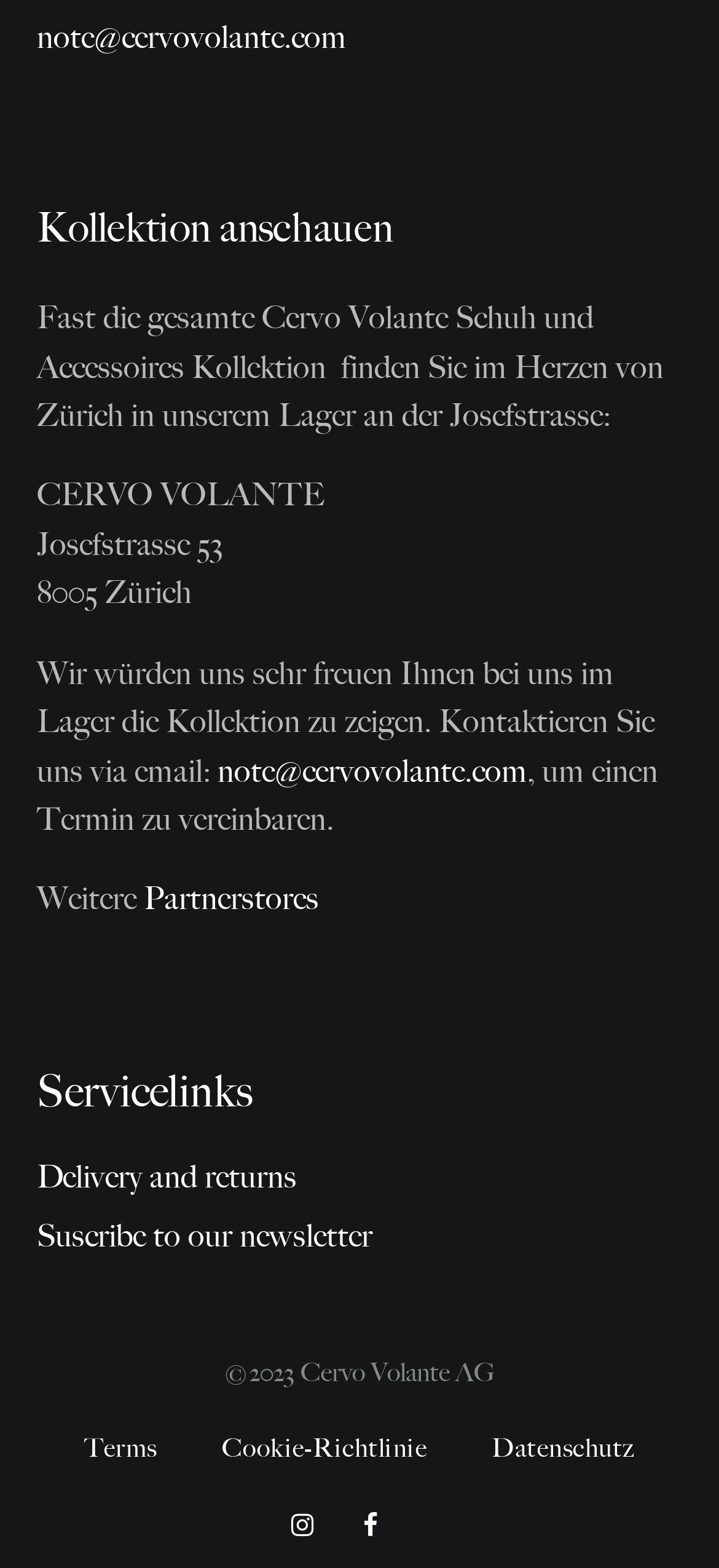Please find the bounding box for the UI component described as follows: "Delivery and returns".

[0.051, 0.735, 0.413, 0.766]